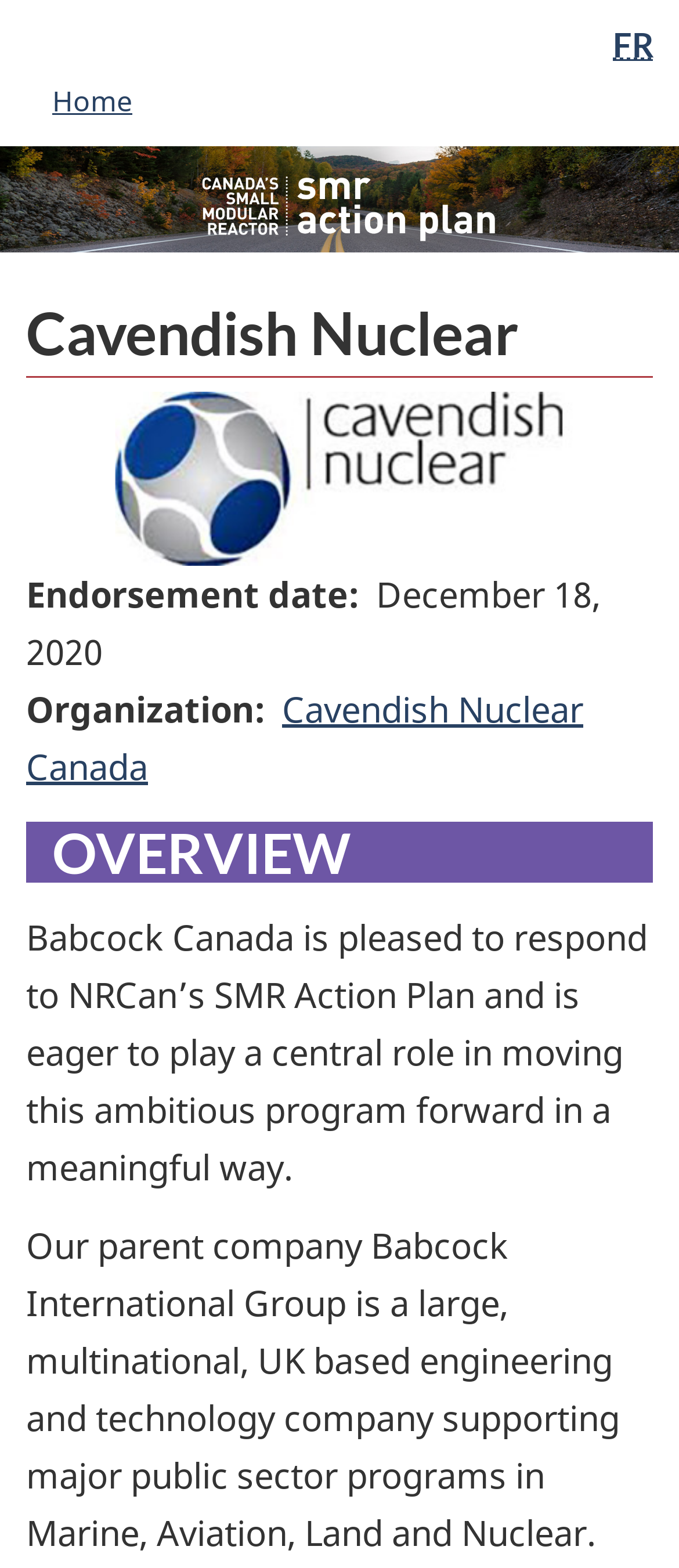What is the language selection option?
Carefully analyze the image and provide a thorough answer to the question.

I found the answer by looking at the 'Language selection' section, where it provides a link to switch to 'FR', which stands for 'Français'.